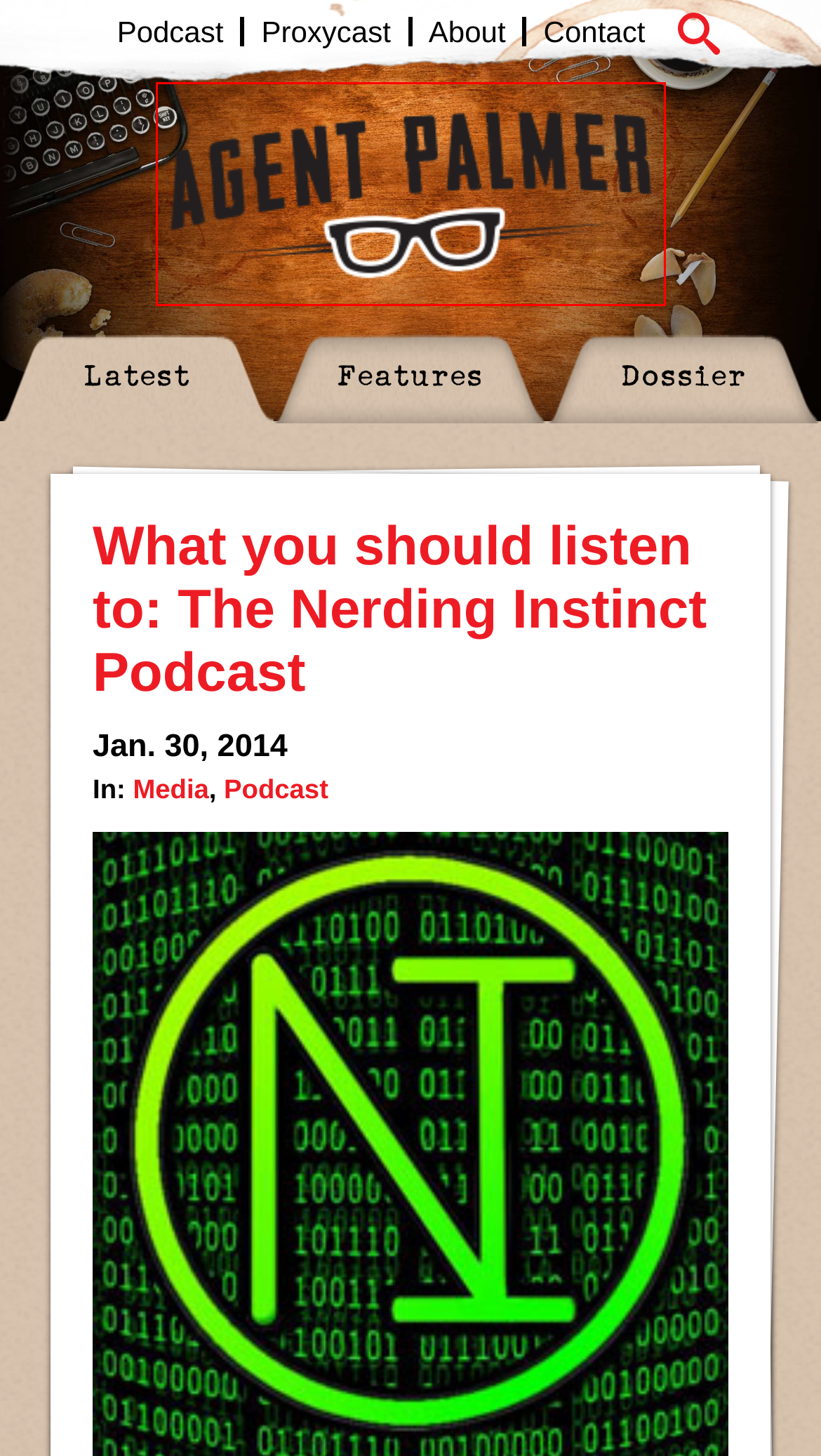Look at the given screenshot of a webpage with a red rectangle bounding box around a UI element. Pick the description that best matches the new webpage after clicking the element highlighted. The descriptions are:
A. Dossier - Agent Palmer
B. About - Agent Palmer
C. Features - Agent Palmer
D. Contact - Agent Palmer
E. Podcast - Agent Palmer
F. Podcasts - Agent Palmer
G. Media - Agent Palmer
H. Agent Palmer ~ Of all things Geek. I am...

H